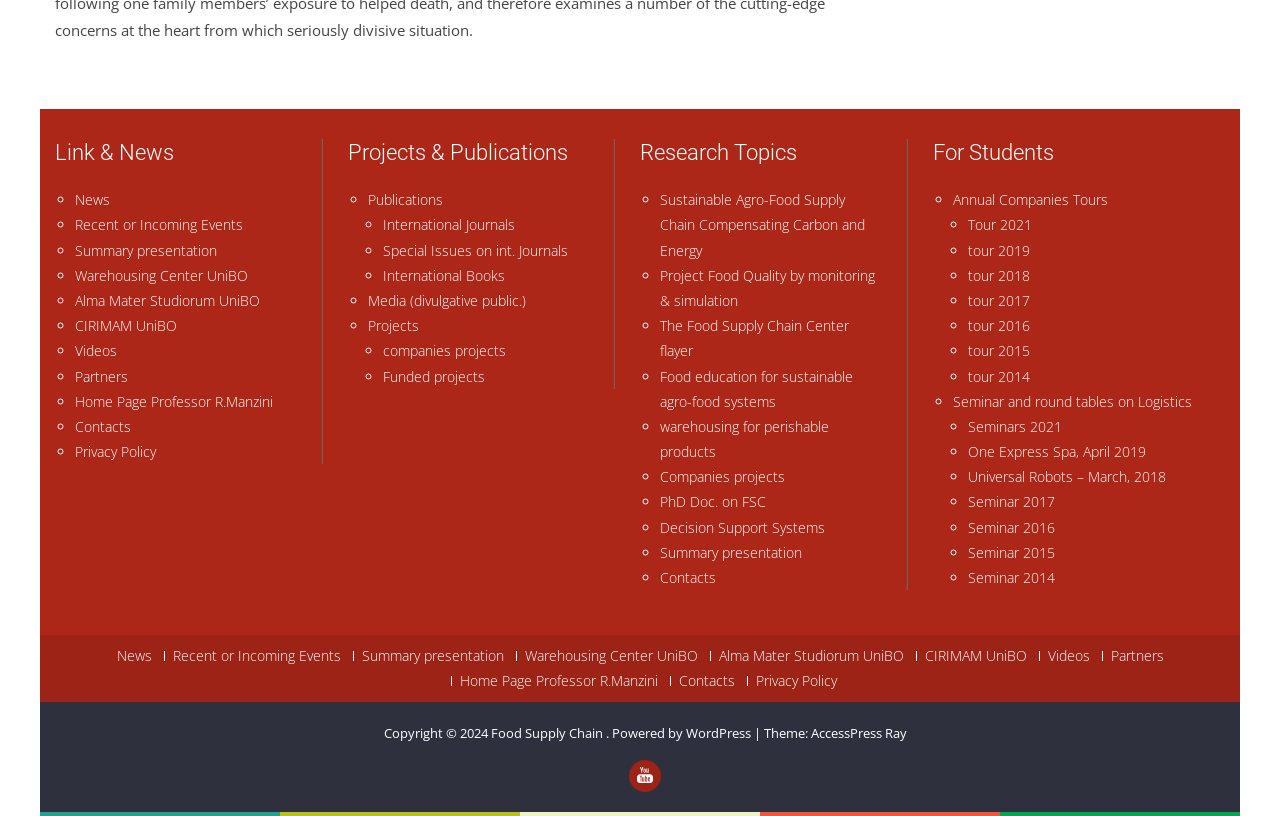Find the bounding box coordinates for the HTML element described as: "Contacts". The coordinates should consist of four float values between 0 and 1, i.e., [left, top, right, bottom].

[0.523, 0.829, 0.574, 0.841]